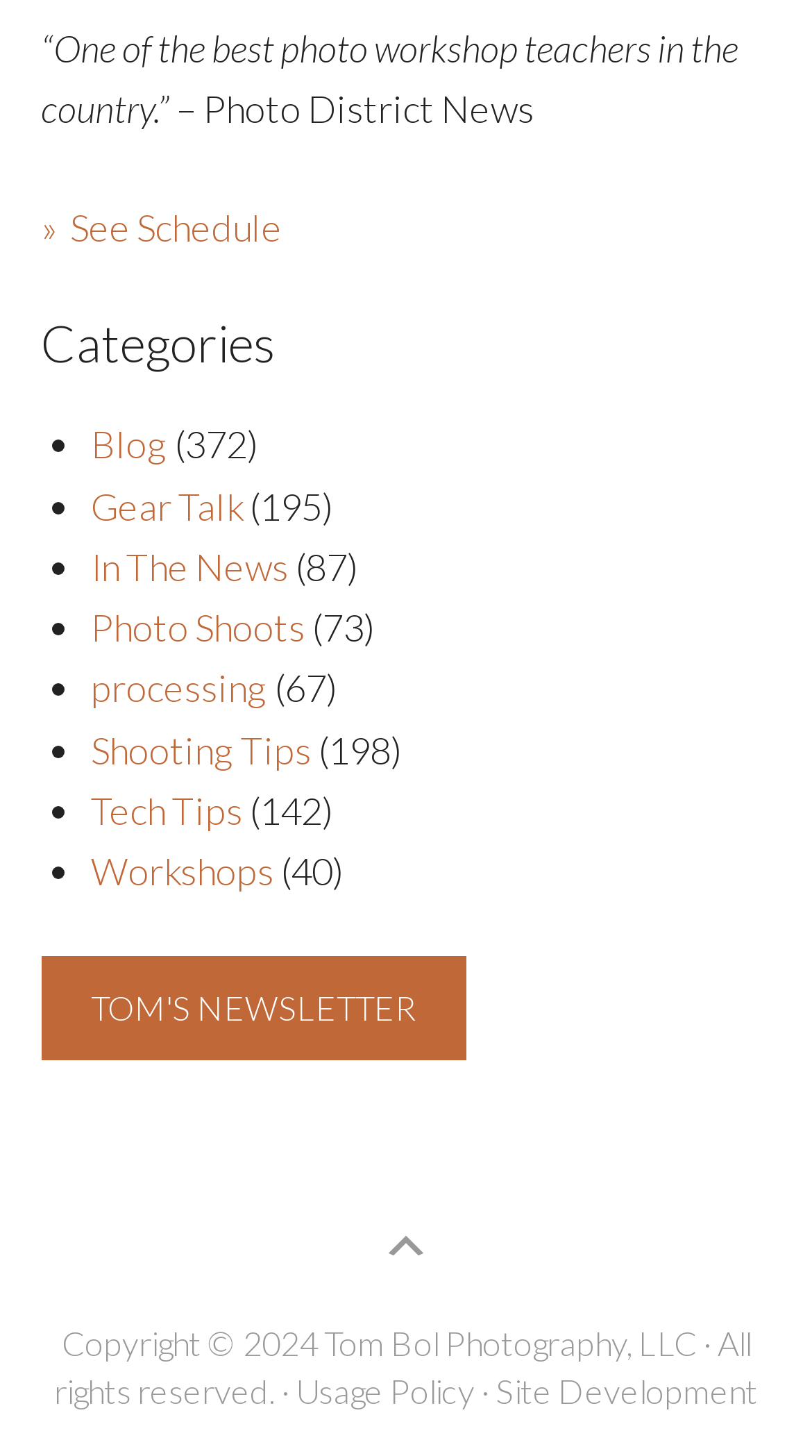What is the last item in the category list?
Refer to the image and provide a detailed answer to the question.

The category list is located starting from the element with text 'Categories' at coordinates [0.05, 0.215, 0.95, 0.257]. The last item in the list is a link element with text 'Workshops' at coordinates [0.112, 0.582, 0.337, 0.614].